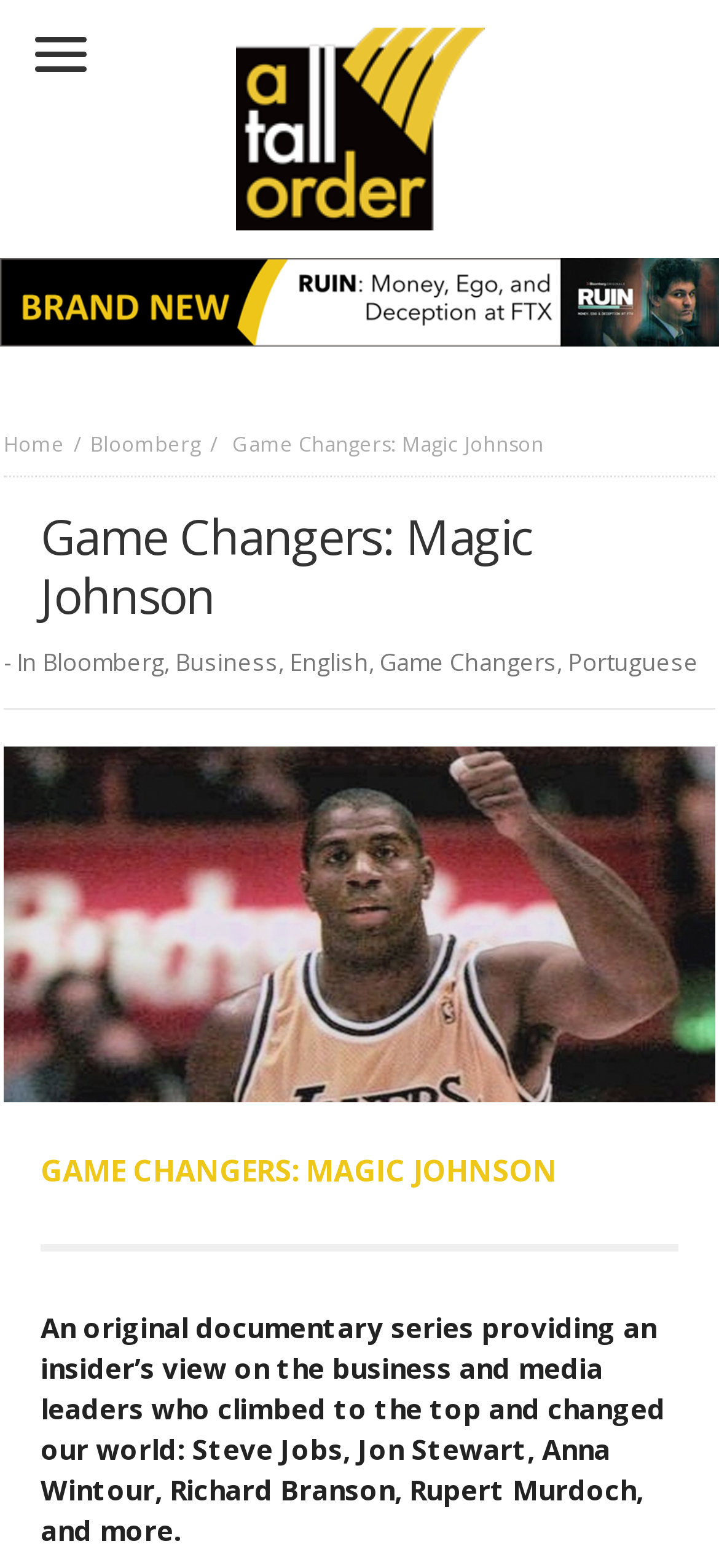Provide your answer in one word or a succinct phrase for the question: 
What is the name of the documentary series?

Game Changers: Magic Johnson